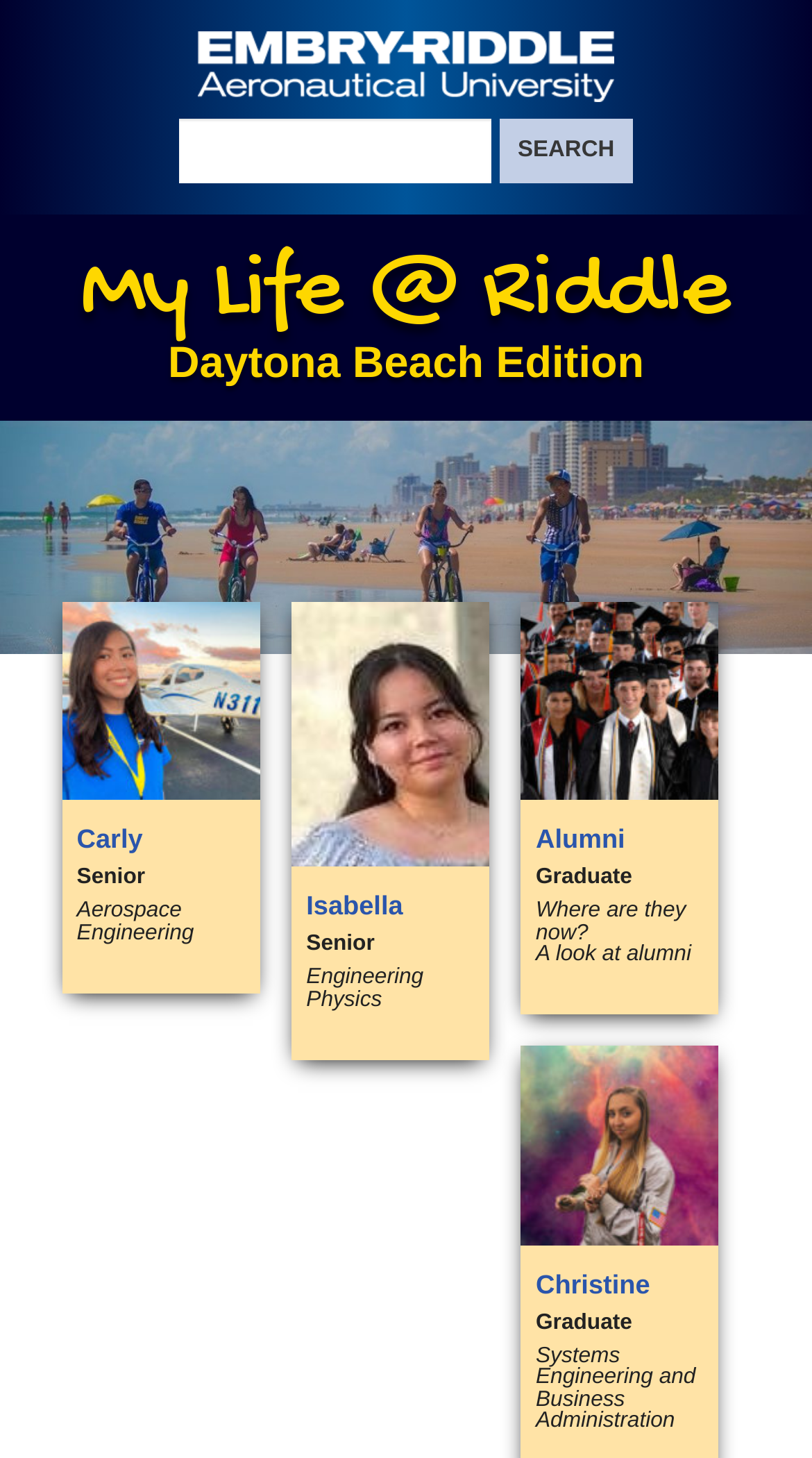How many images are associated with the Alumni Graduate blog?
Refer to the image and provide a concise answer in one word or phrase.

2